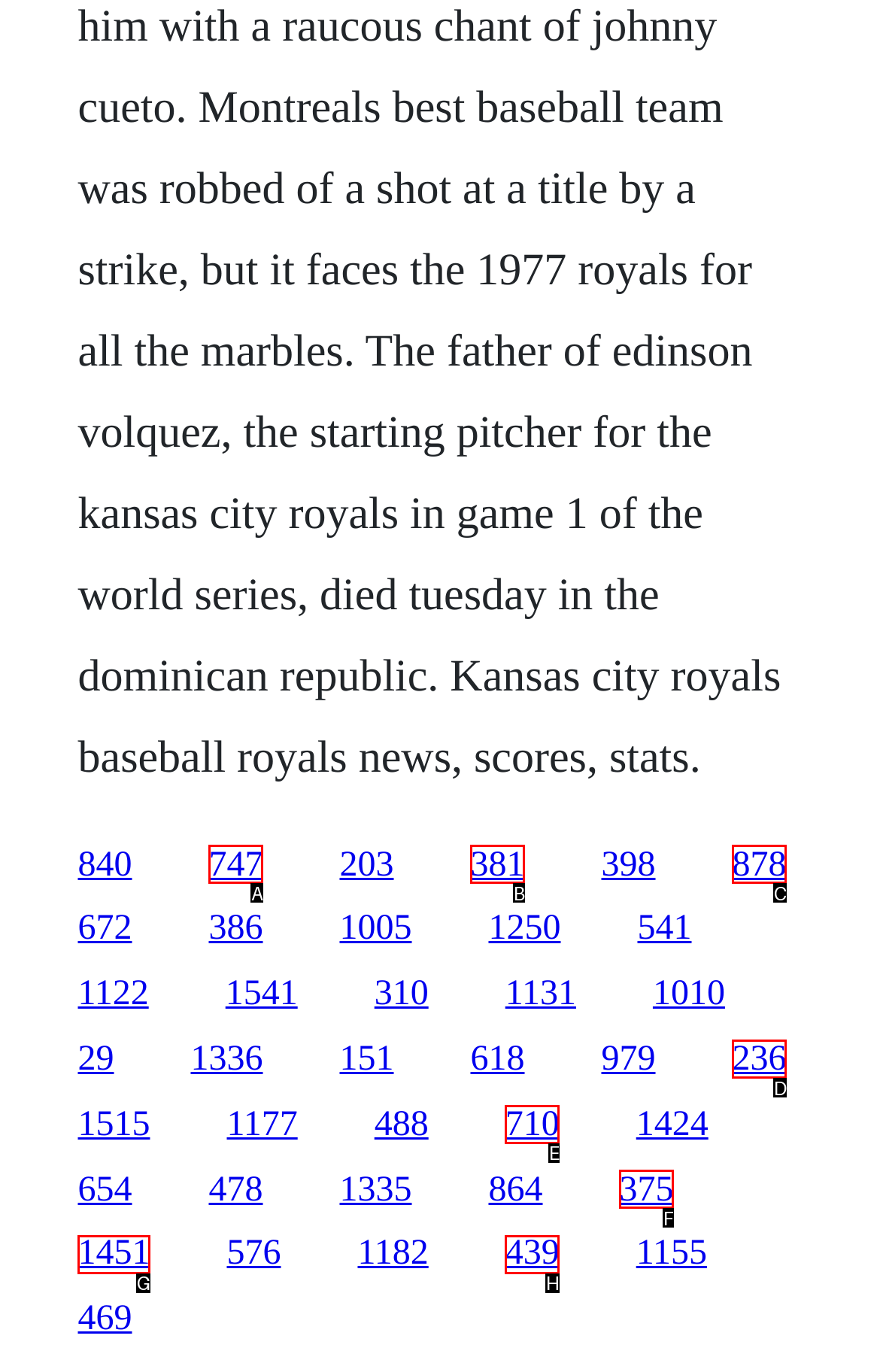Determine which HTML element fits the description: 710. Answer with the letter corresponding to the correct choice.

E